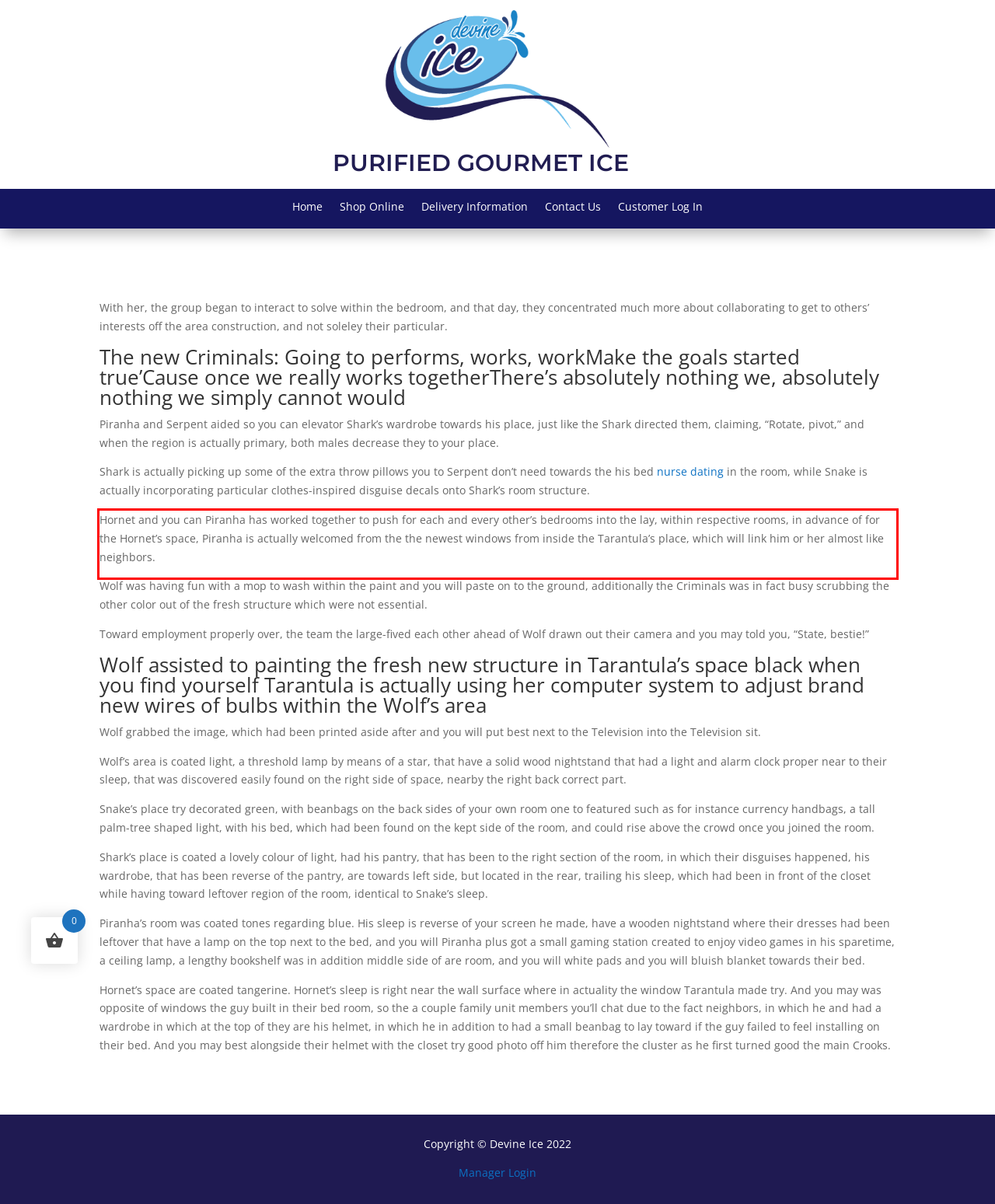Please recognize and transcribe the text located inside the red bounding box in the webpage image.

Hornet and you can Piranha has worked together to push for each and every other’s bedrooms into the lay, within respective rooms, in advance of for the Hornet’s space, Piranha is actually welcomed from the the newest windows from inside the Tarantula’s place, which will link him or her almost like neighbors.